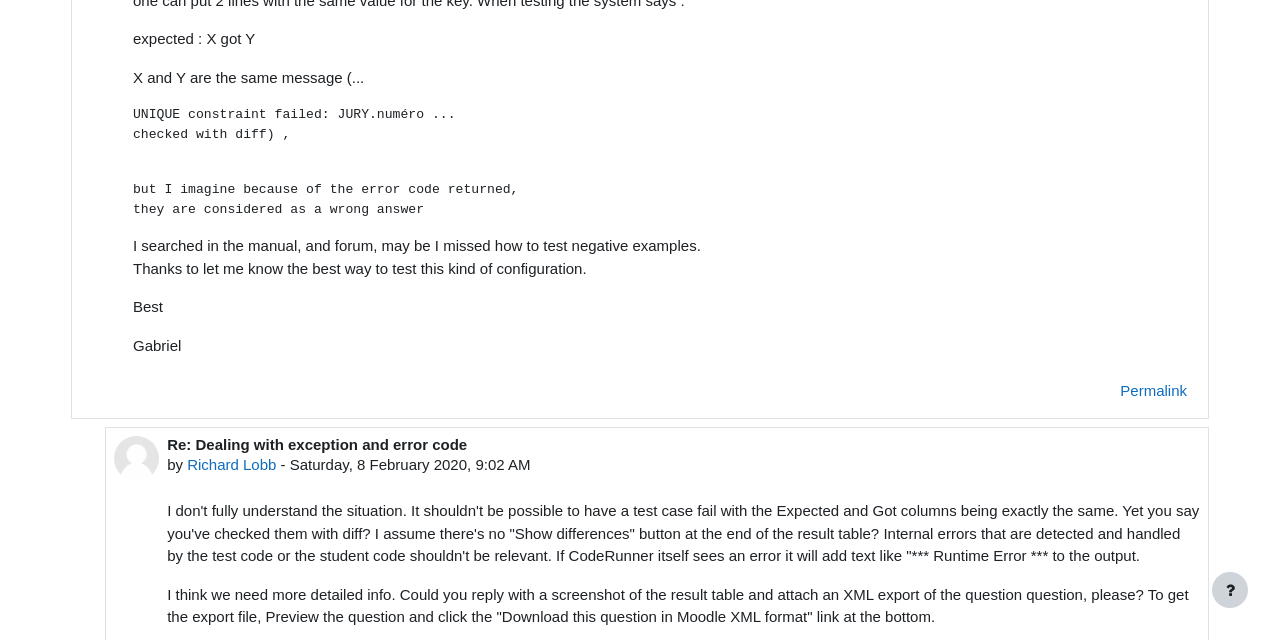Please determine the bounding box coordinates for the element with the description: "aria-label="Show footer"".

[0.947, 0.894, 0.975, 0.95]